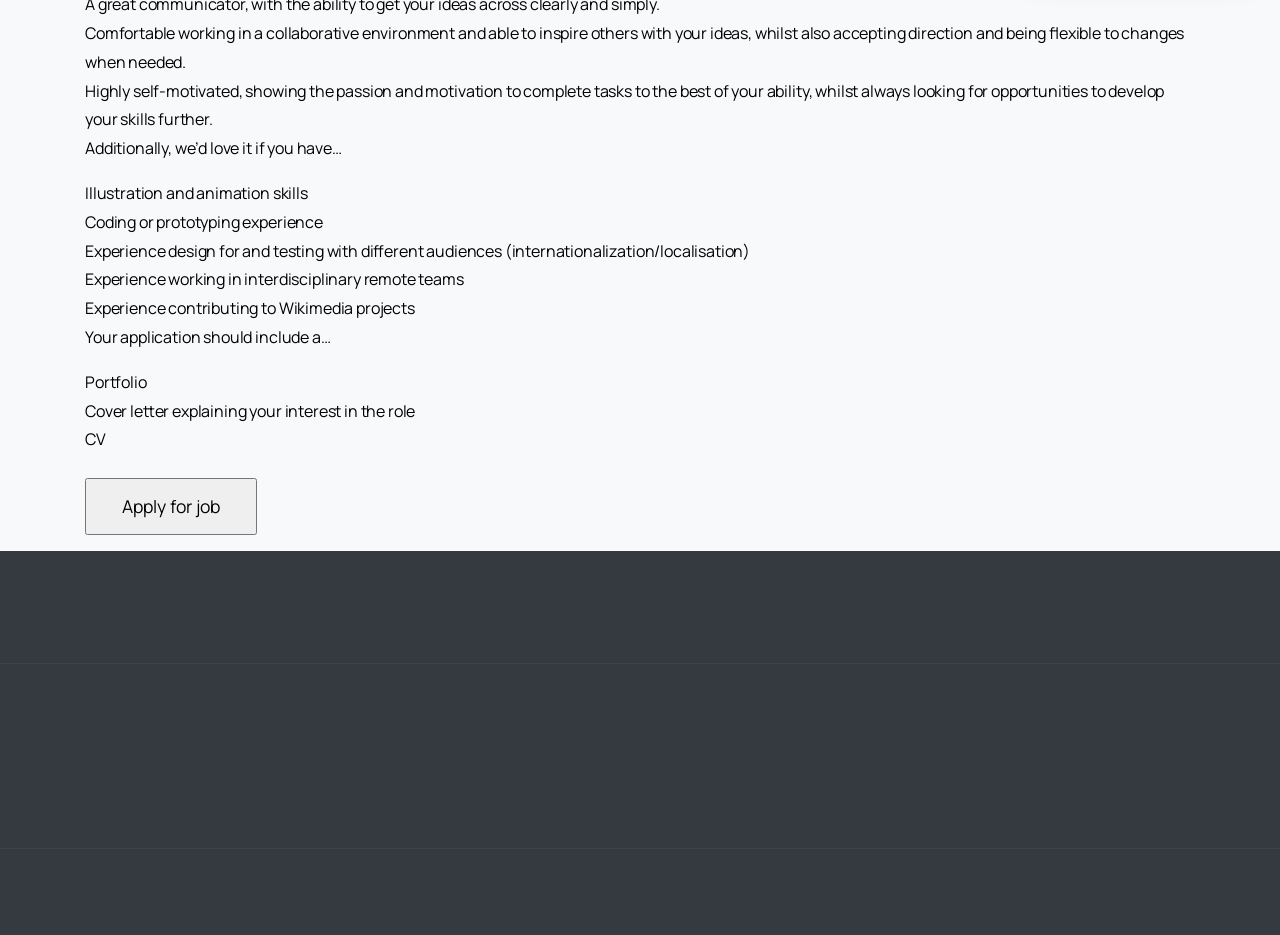Analyze the image and provide a detailed answer to the question: What skills are desired for the job?

The webpage mentions that the employer would love it if the applicant has illustration and animation skills, coding or prototyping experience, and experience designing for and testing with different audiences. This information is mentioned in the static text elements with IDs 261, 263, and 265 respectively.